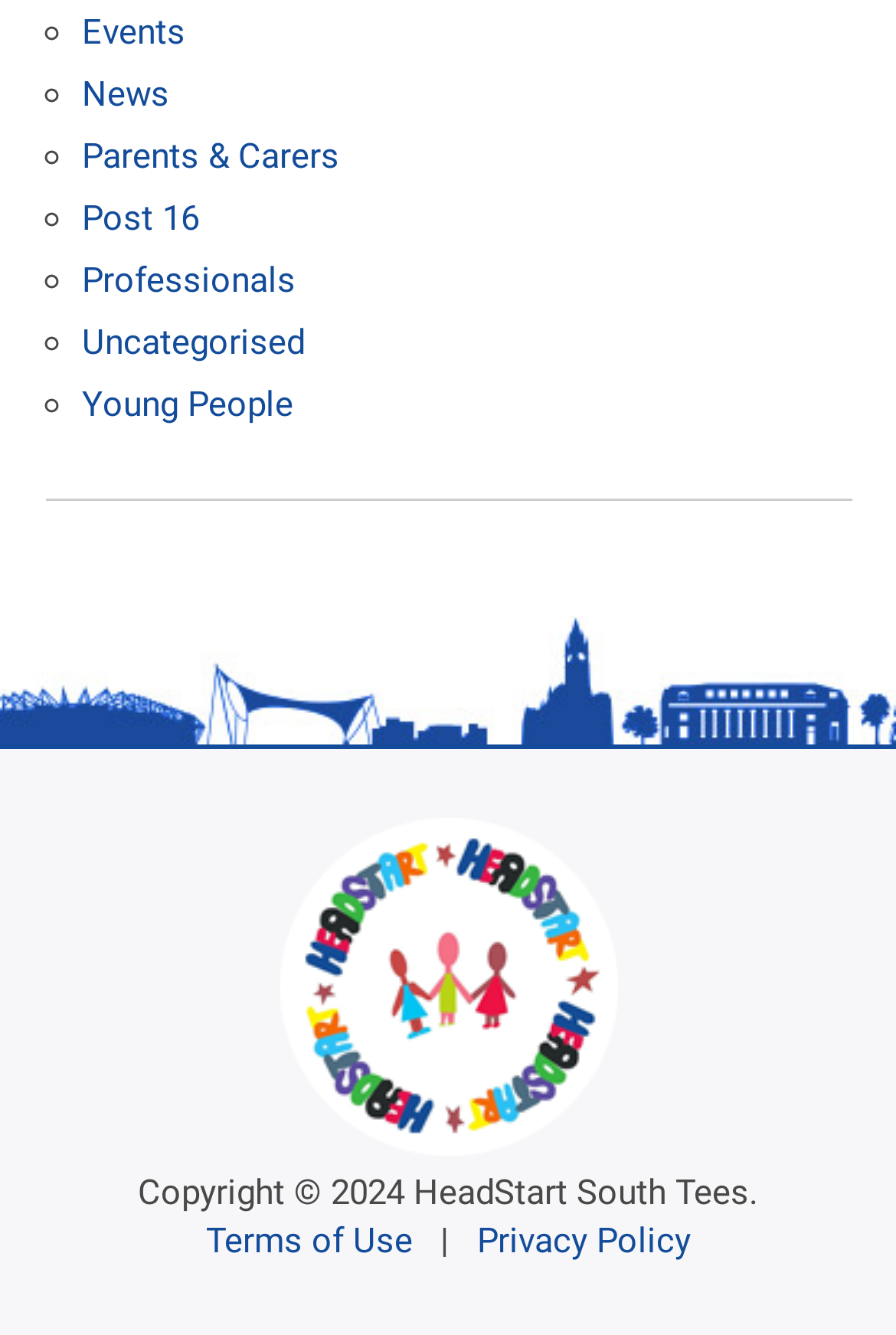Given the element description Parents & Carers, specify the bounding box coordinates of the corresponding UI element in the format (top-left x, top-left y, bottom-right x, bottom-right y). All values must be between 0 and 1.

[0.091, 0.102, 0.378, 0.133]